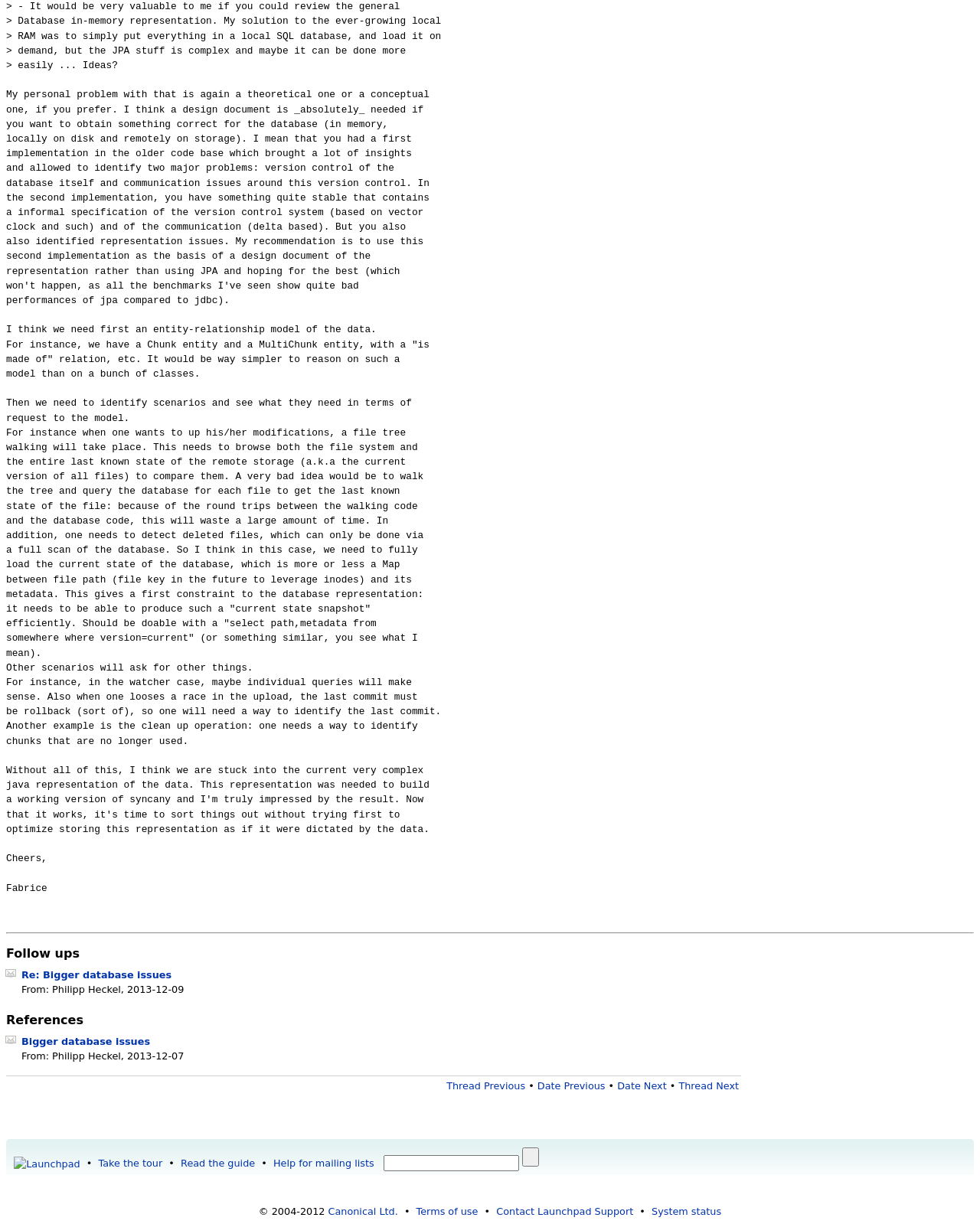What is the title of the first heading?
Please provide a single word or phrase as your answer based on the image.

Follow ups